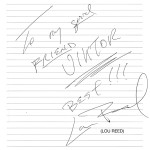Please give a short response to the question using one word or a phrase:
What type of paper is the note written on?

Lined paper